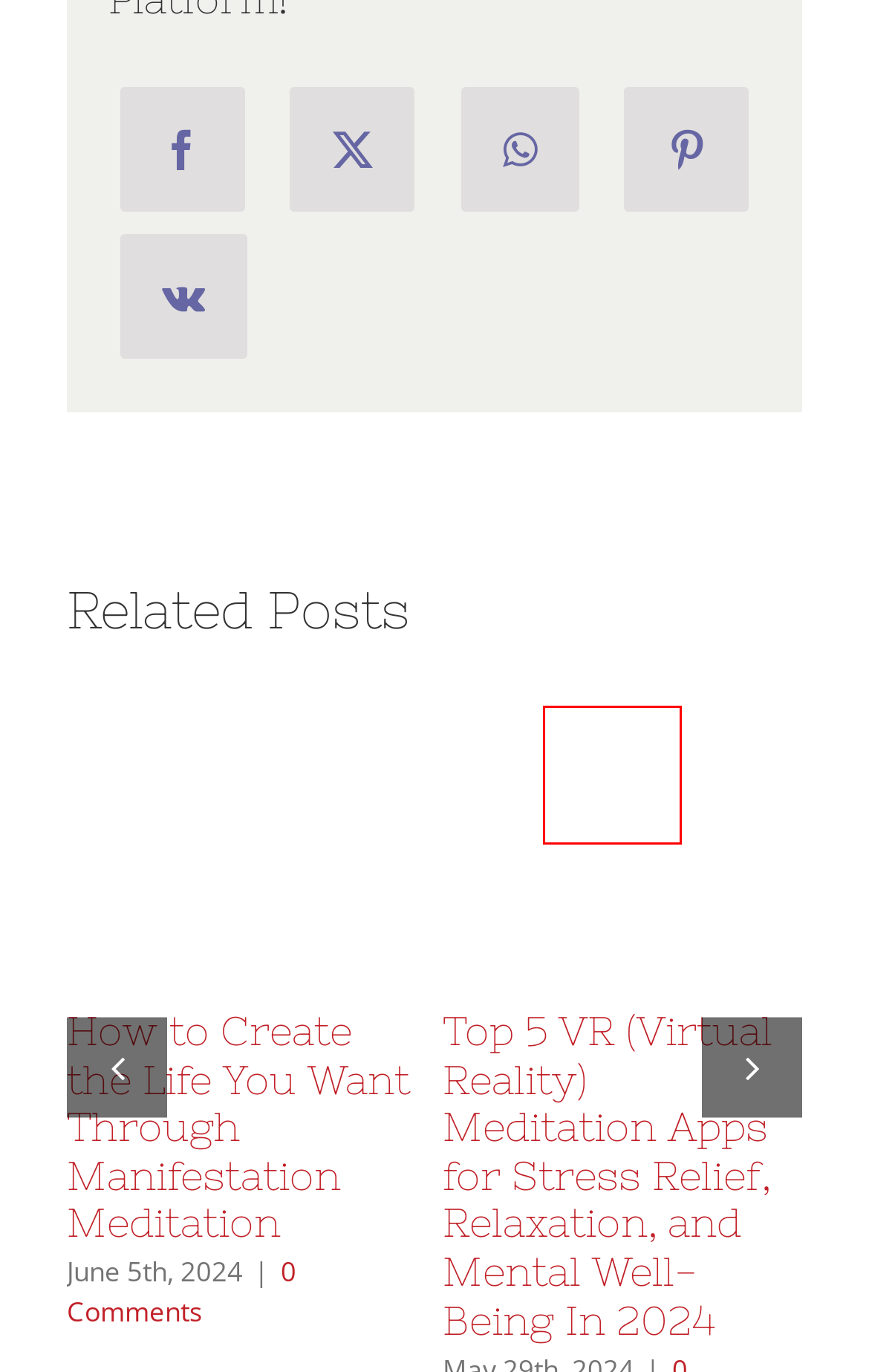Consider the screenshot of a webpage with a red bounding box around an element. Select the webpage description that best corresponds to the new page after clicking the element inside the red bounding box. Here are the candidates:
A. How to Block Out Noise Mentally : Best Tips for Mental Clarity
B. Mindfulness Archives - Mindful Browsing
C. VK | 登录
D. How to Control Anger: Triggers And Tips That Help You Stay Calm
E. Meditation Archives - Mindful Browsing
F. Why Cant I Make Friends? Exploring Friendship Challenges
G. 10 Best Baby Yoga Poses: Benefits and Guide for New Parents
H. 6 Simple Steps To Start Practicing Gratitude Meditation Today

G